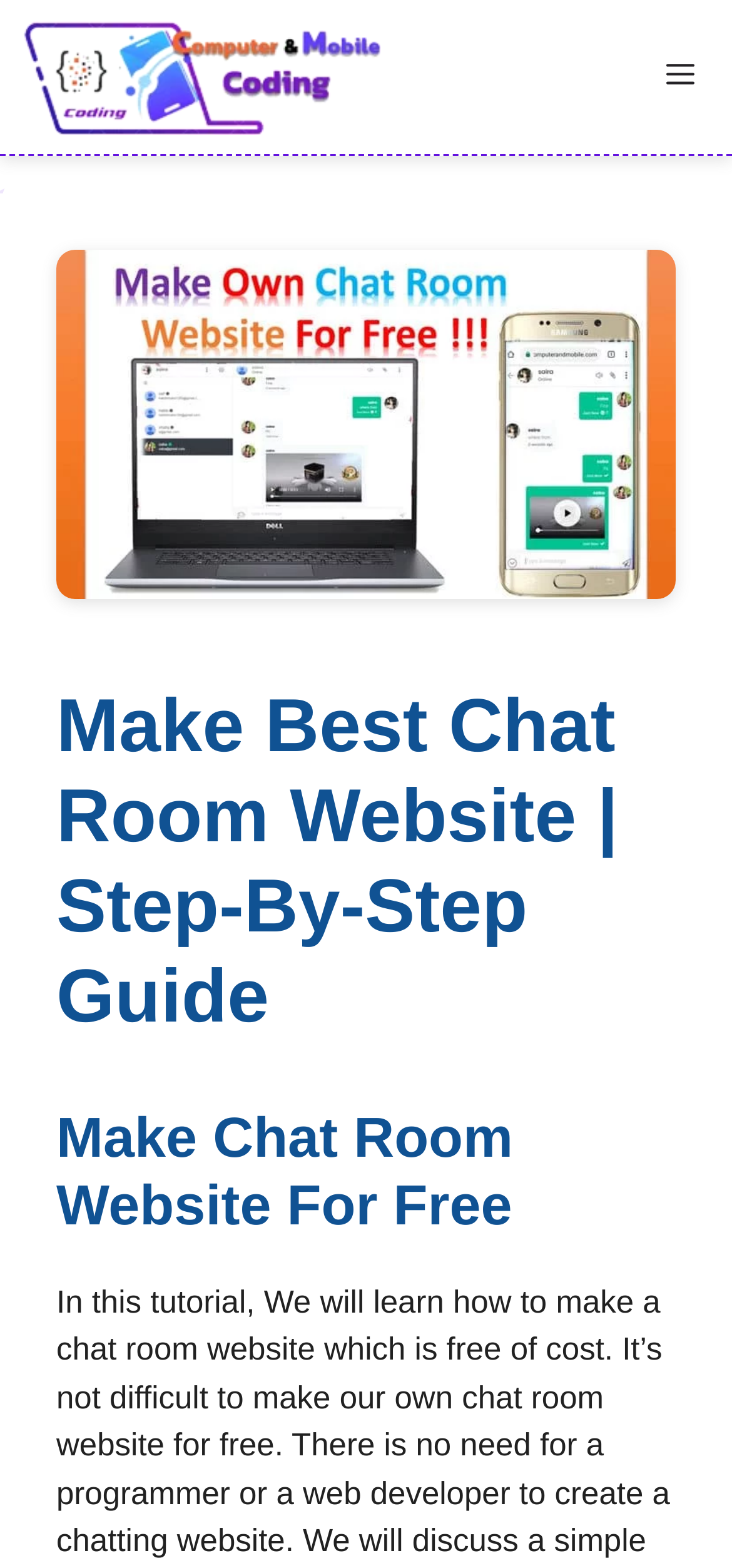Provide a one-word or short-phrase response to the question:
What is the purpose of this website?

Make a chat room website